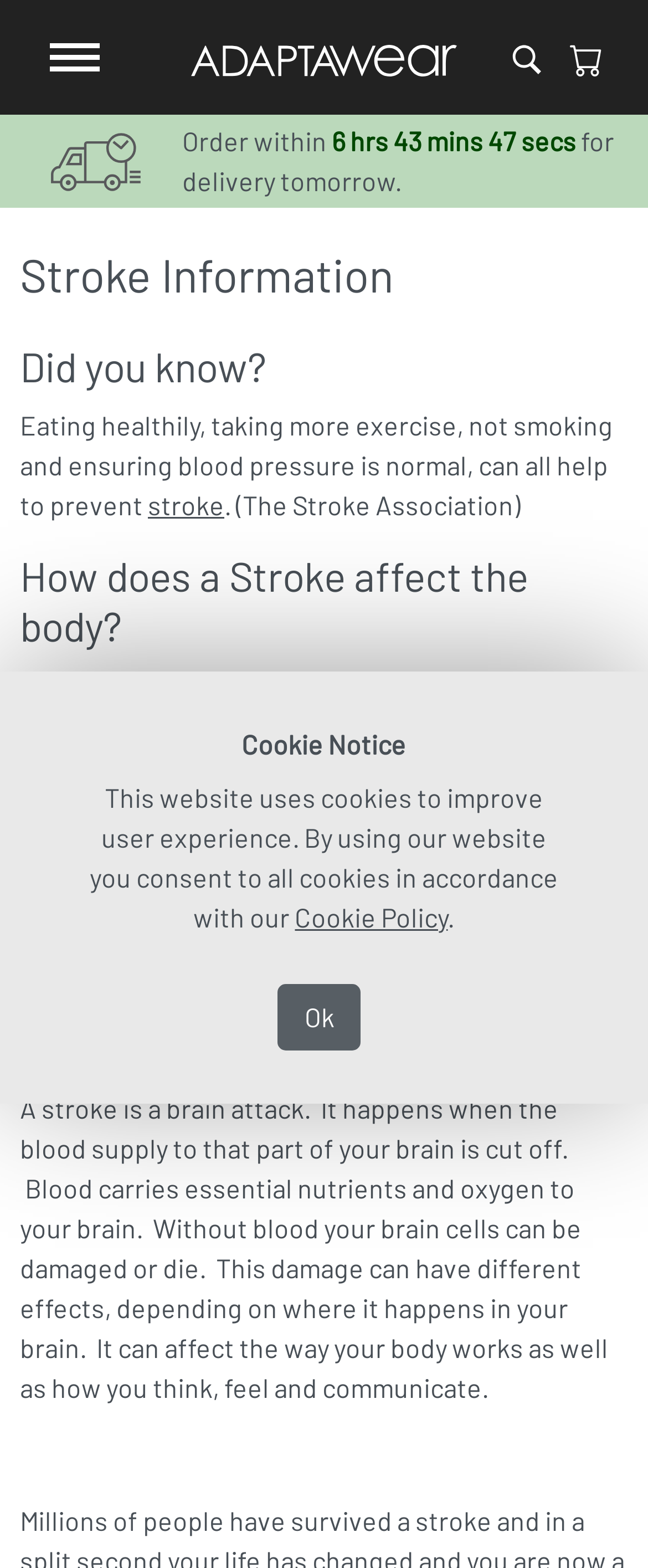What can help to prevent stroke?
Provide a detailed and well-explained answer to the question.

According to the webpage, eating healthily, taking more exercise, not smoking, and ensuring blood pressure is normal can all help to prevent stroke. This information is provided in the paragraph that starts with 'Did you know?'.